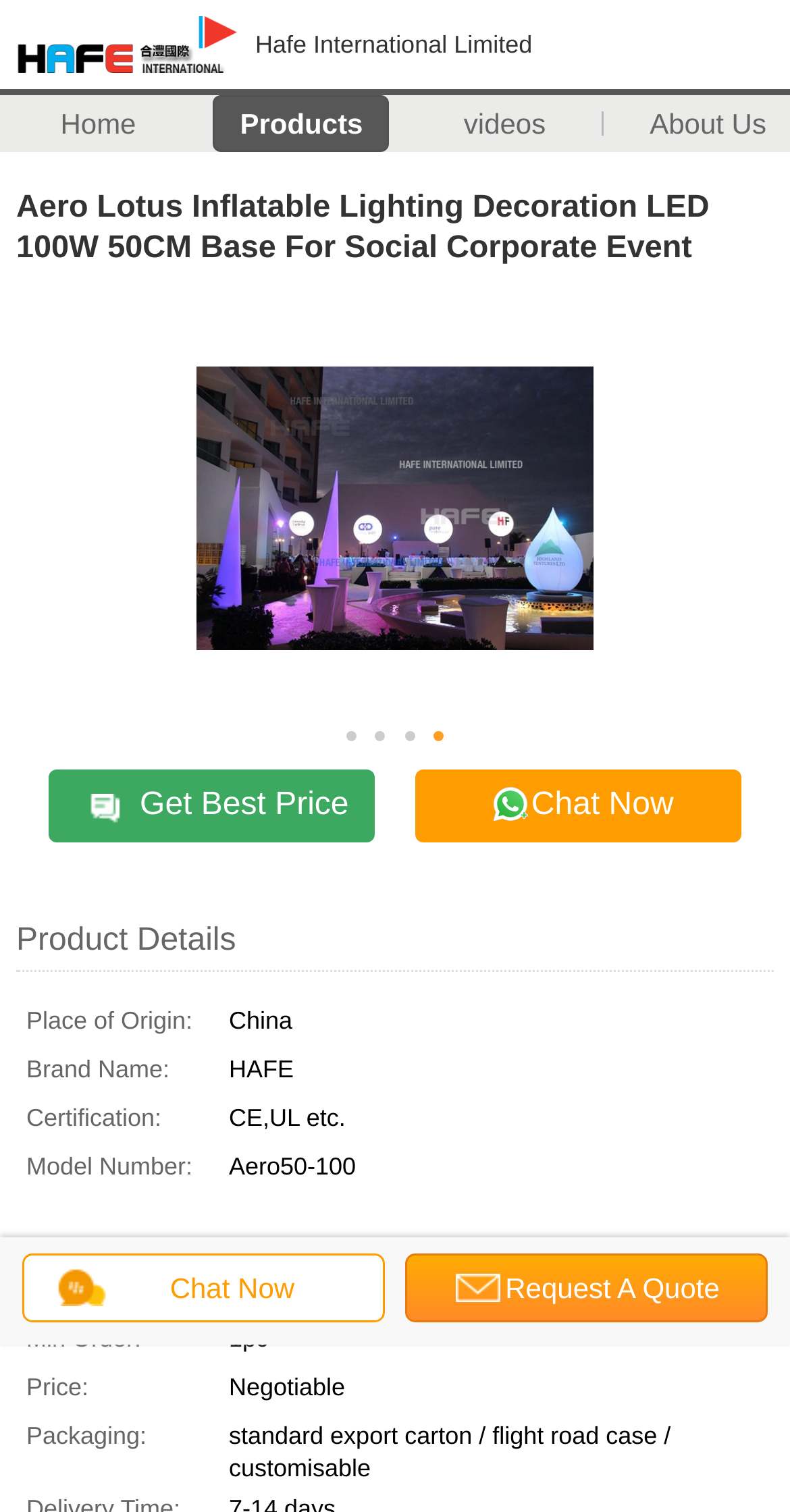What is the minimum order quantity? Refer to the image and provide a one-word or short phrase answer.

1pc